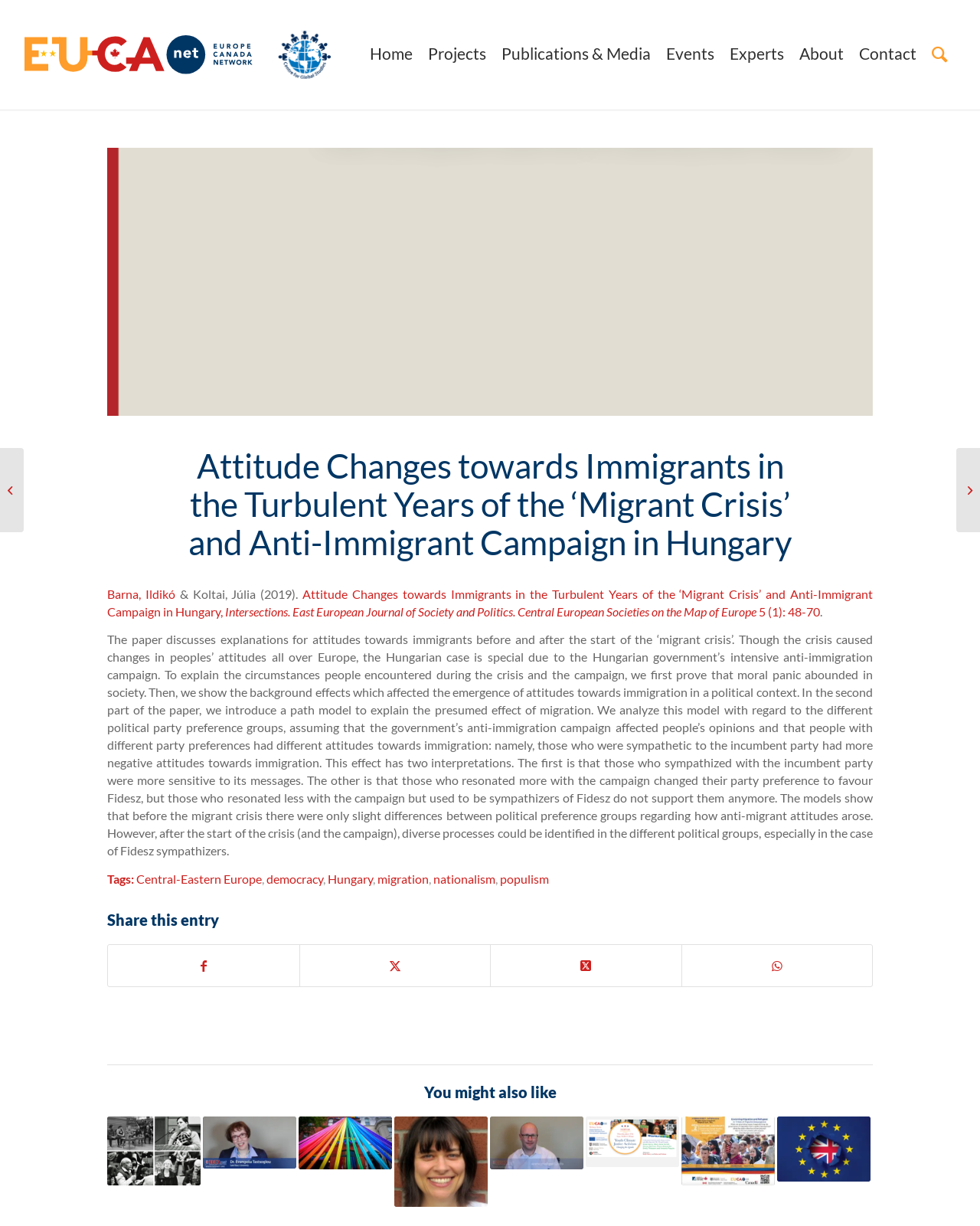Given the description "title="Patricia Cochran: Jurisdictional Relationships"", provide the bounding box coordinates of the corresponding UI element.

[0.402, 0.911, 0.498, 0.984]